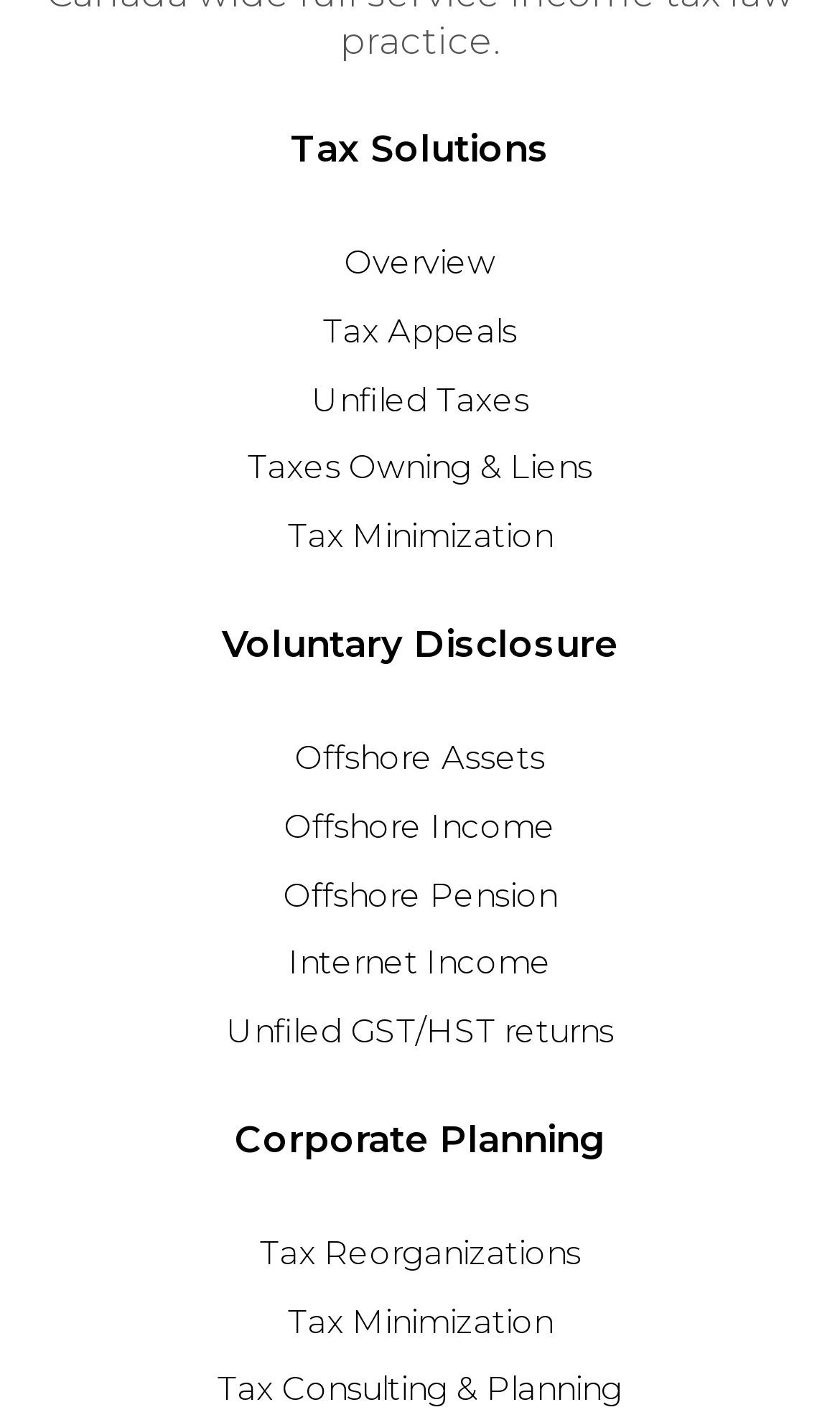Show the bounding box coordinates for the element that needs to be clicked to execute the following instruction: "Read about Unfiled GST/HST returns". Provide the coordinates in the form of four float numbers between 0 and 1, i.e., [left, top, right, bottom].

[0.269, 0.709, 0.731, 0.738]